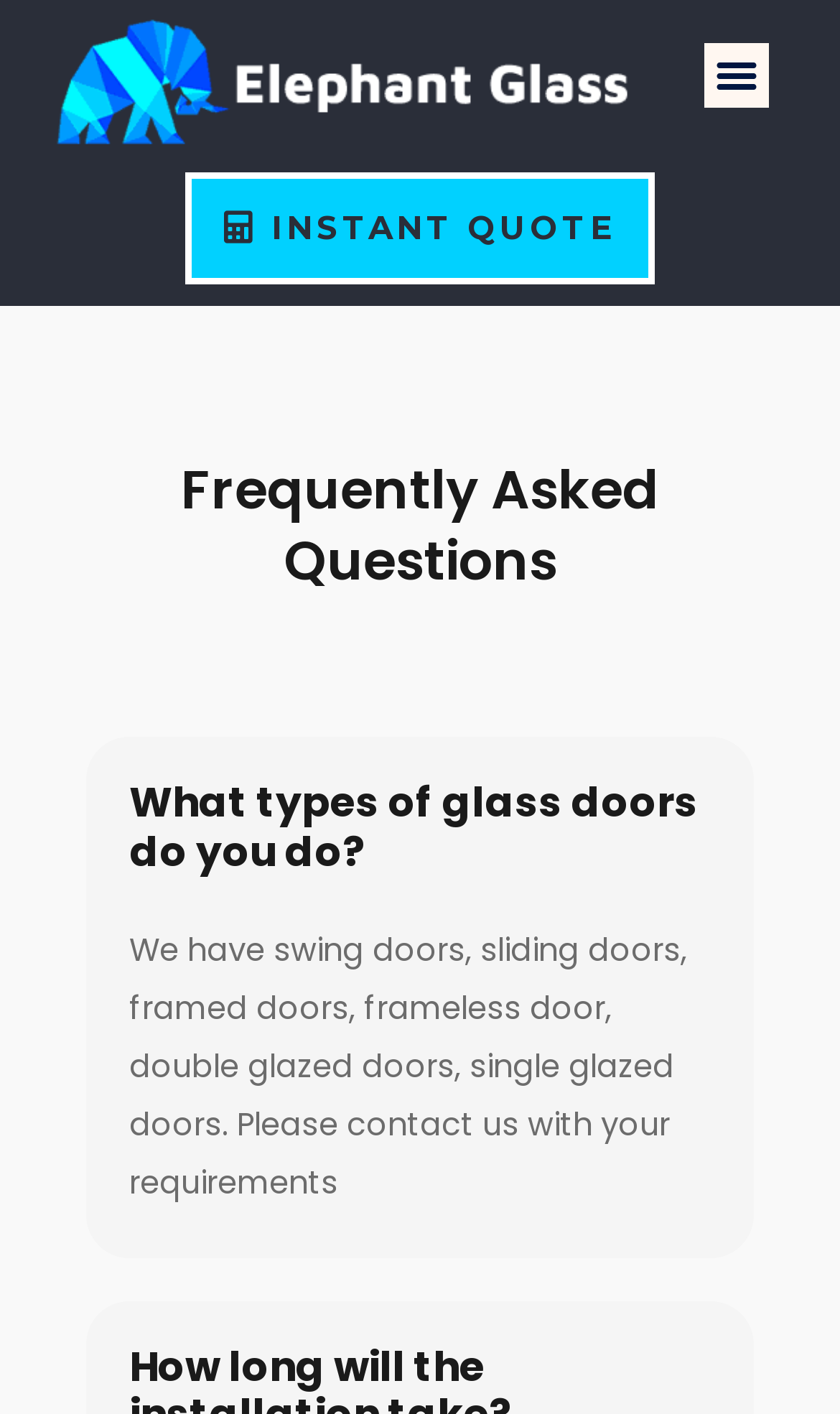Please use the details from the image to answer the following question comprehensively:
Where can I get an instant quote?

To get an instant quote, users can click the 'INSTANT QUOTE' link, which is located at the top center of the webpage, with a bounding box of [0.221, 0.123, 0.779, 0.202].